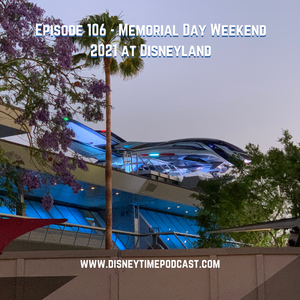What is the purpose of the title displayed across the top?
Using the image, respond with a single word or phrase.

To invite listeners to the episode